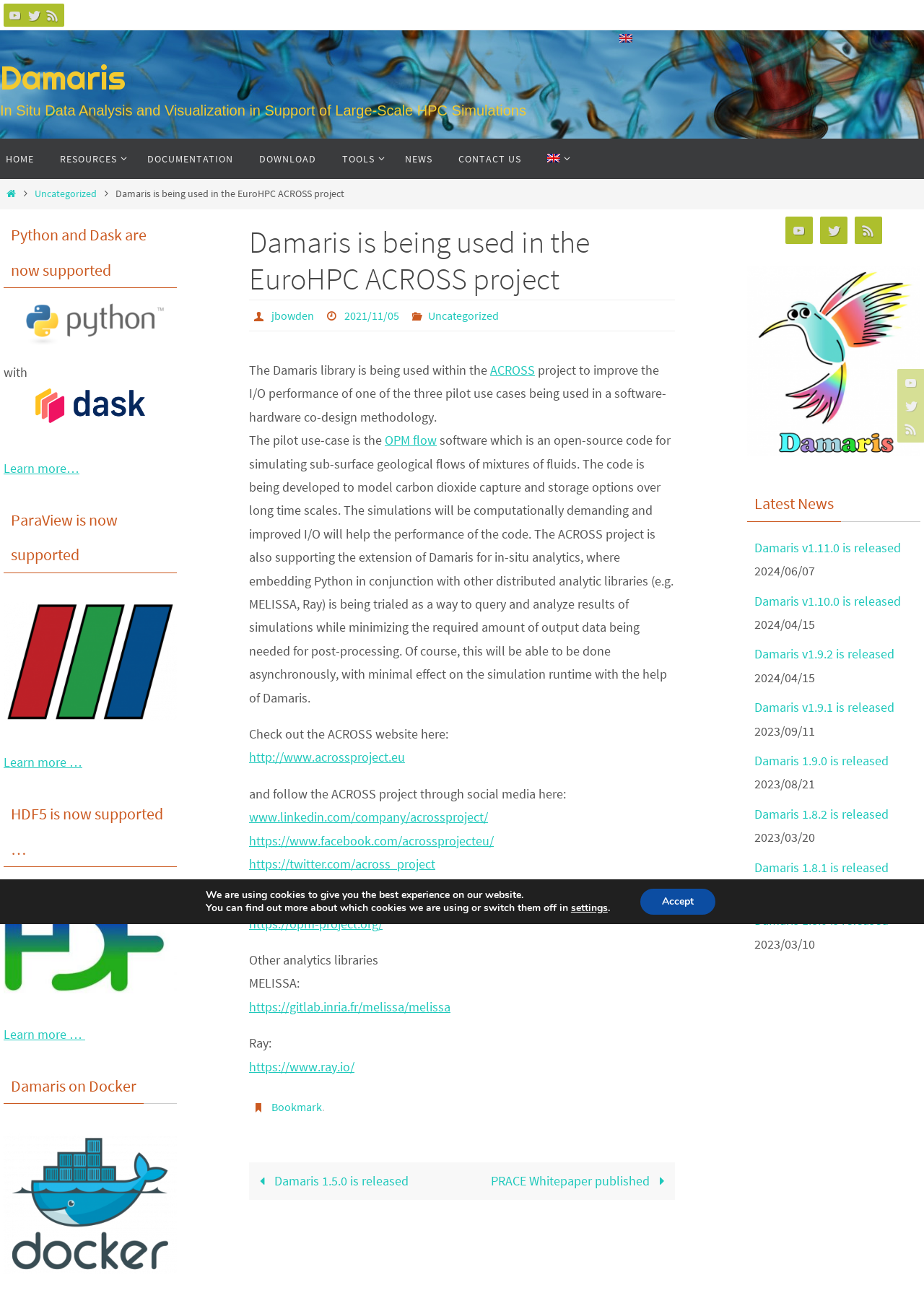Identify the bounding box for the given UI element using the description provided. Coordinates should be in the format (top-left x, top-left y, bottom-right x, bottom-right y) and must be between 0 and 1. Here is the description: Damaris v1.10.0 is released

[0.816, 0.454, 0.975, 0.467]